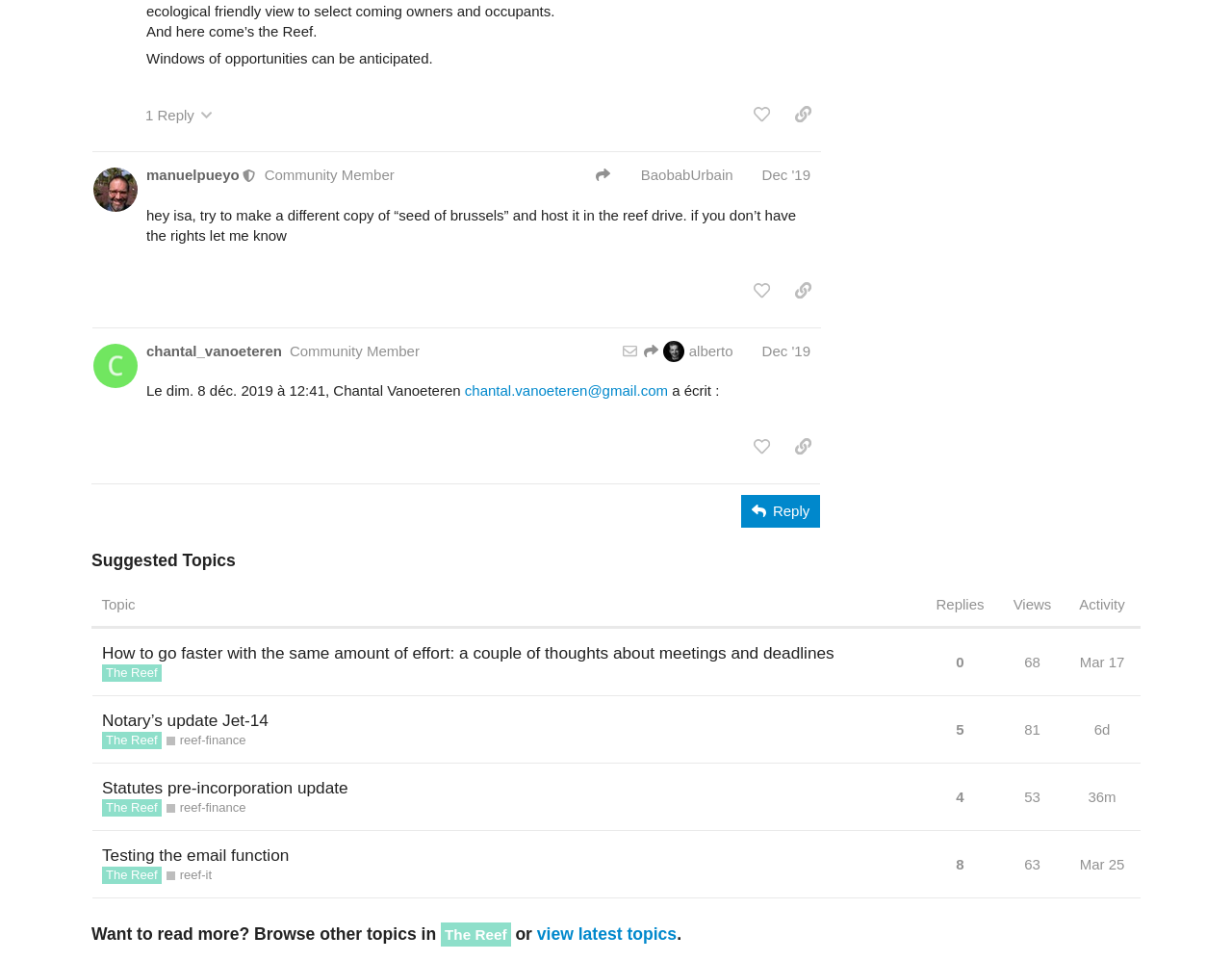From the image, can you give a detailed response to the question below:
What is the name of the project associated with the logo image?

I found the logo image associated with the text 'This is the space of the Reef project. Use it for anything related to it...', indicating that the project associated with the logo image is 'The Reef'.